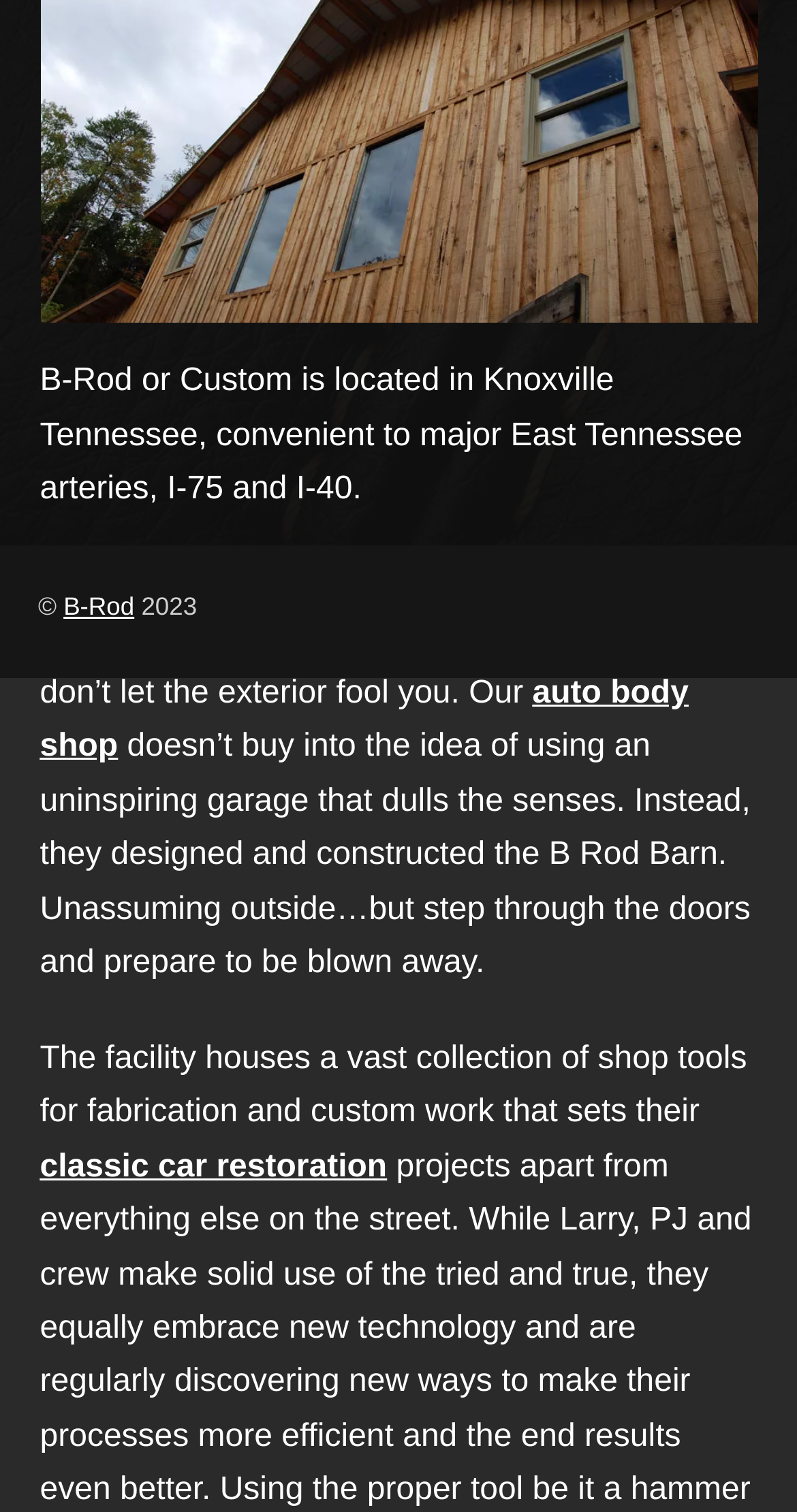Determine the bounding box coordinates in the format (top-left x, top-left y, bottom-right x, bottom-right y). Ensure all values are floating point numbers between 0 and 1. Identify the bounding box of the UI element described by: B-Rod

[0.08, 0.391, 0.169, 0.41]